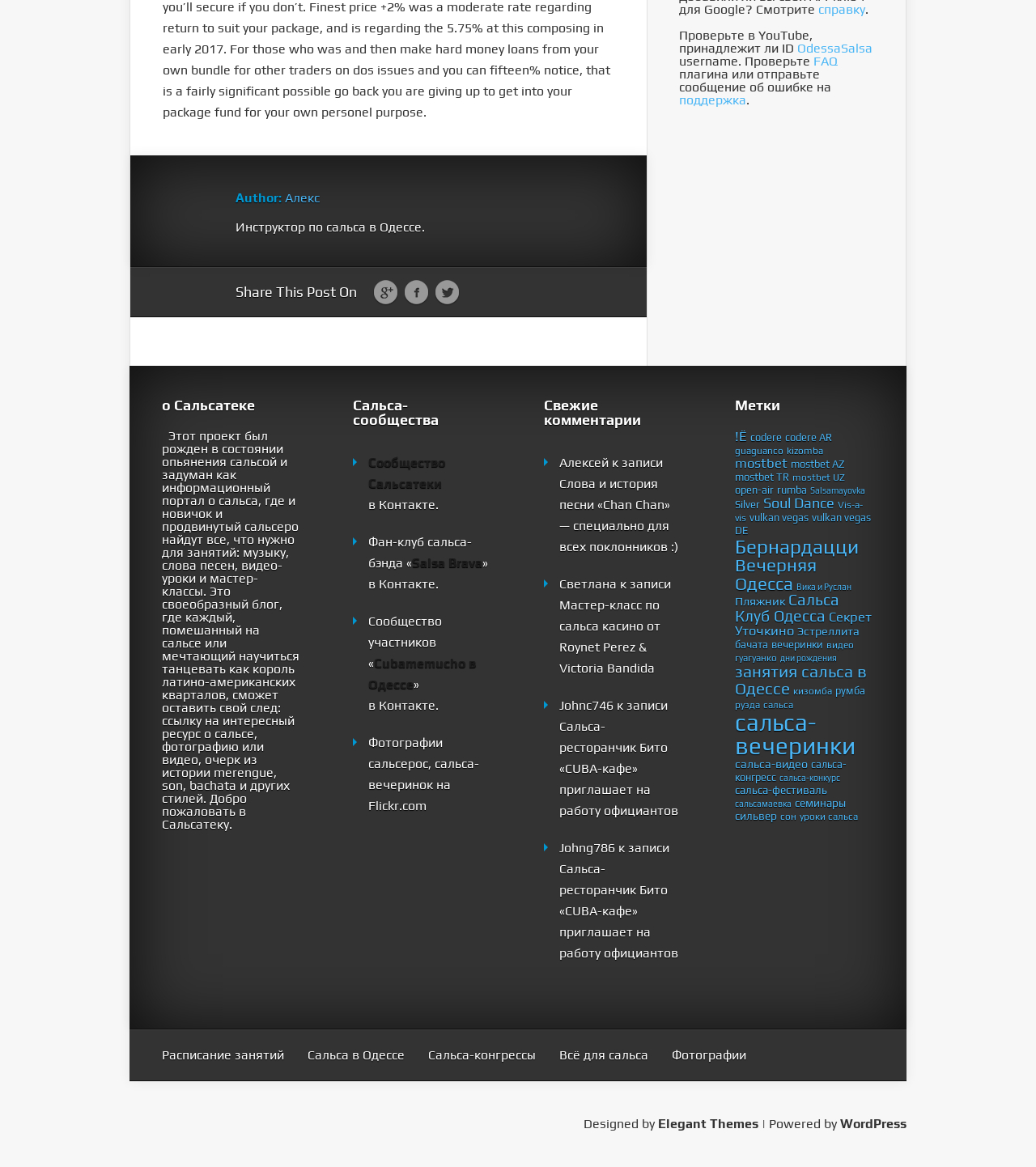Give a succinct answer to this question in a single word or phrase: 
What is the name of the salsa community mentioned on the webpage?

Сальсатека